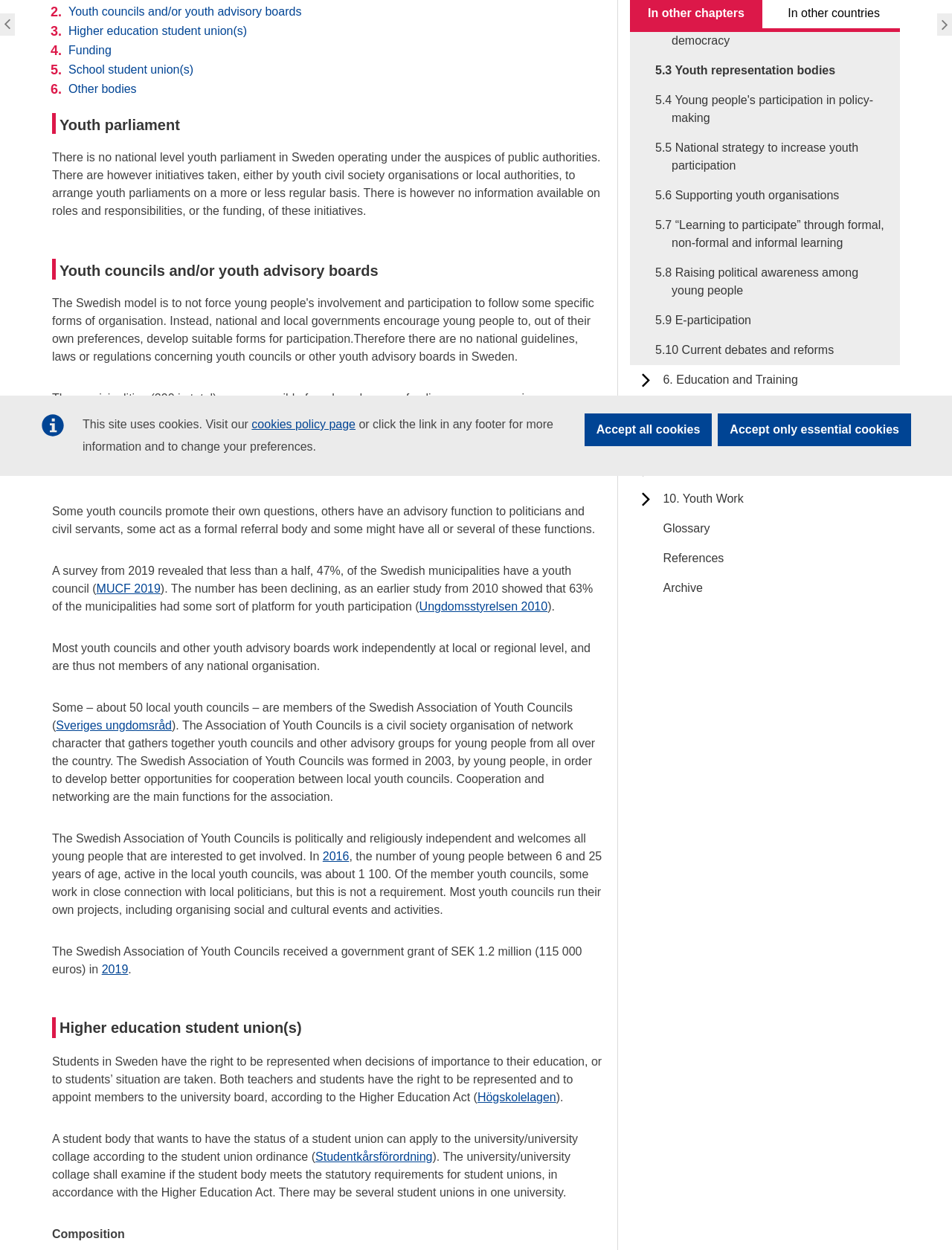Given the element description toggle subchapters, identify the bounding box coordinates for the UI element on the webpage screenshot. The format should be (top-left x, top-left y, bottom-right x, bottom-right y), with values between 0 and 1.

[0.668, 0.292, 0.689, 0.316]